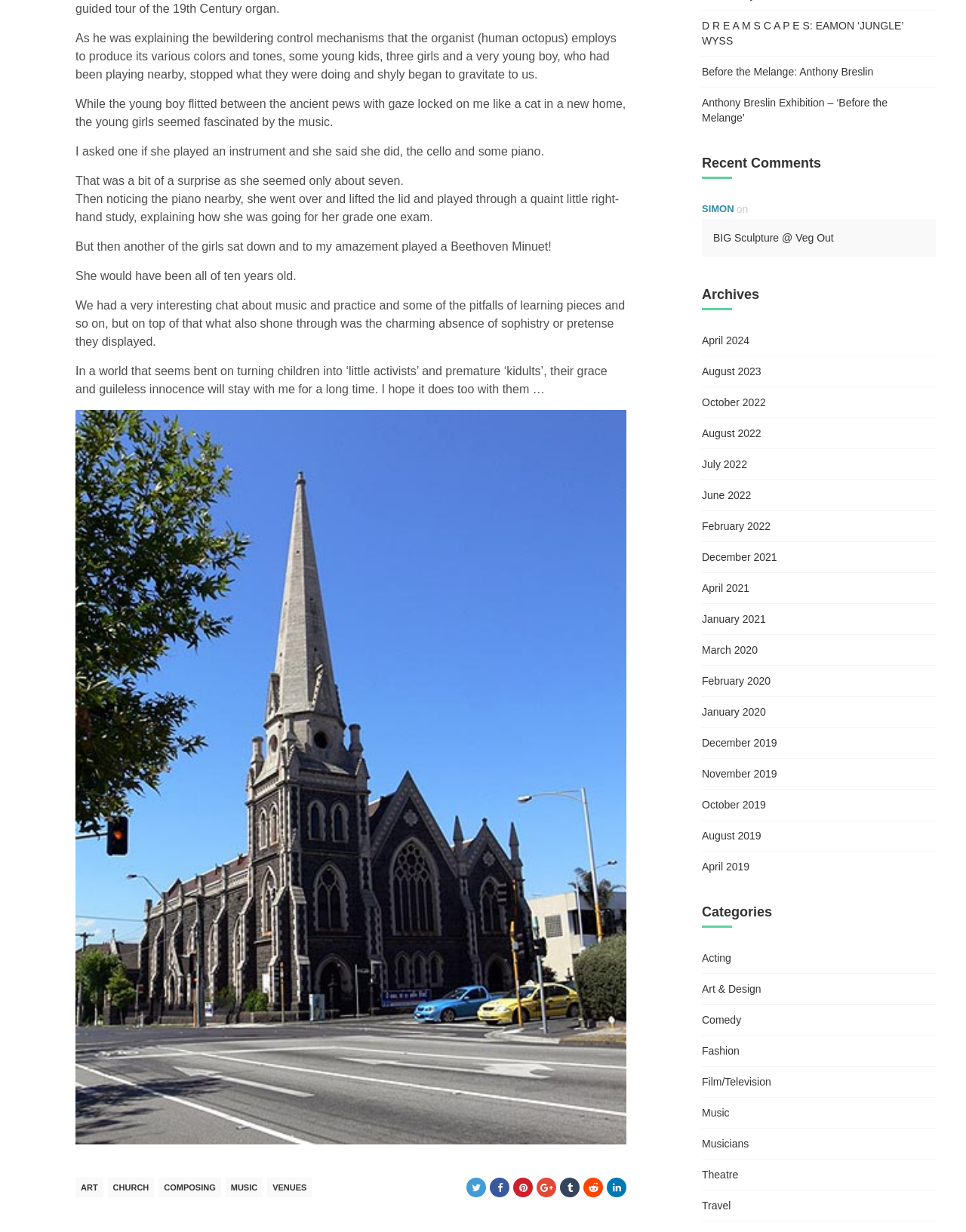What is the format of the links to archives on the webpage?
Examine the image and provide an in-depth answer to the question.

The format of the links to archives on the webpage is Month Year, as shown in the links 'April 2024', 'August 2023', 'October 2022', and so on, which represent the archives of the webpage organized by month and year.